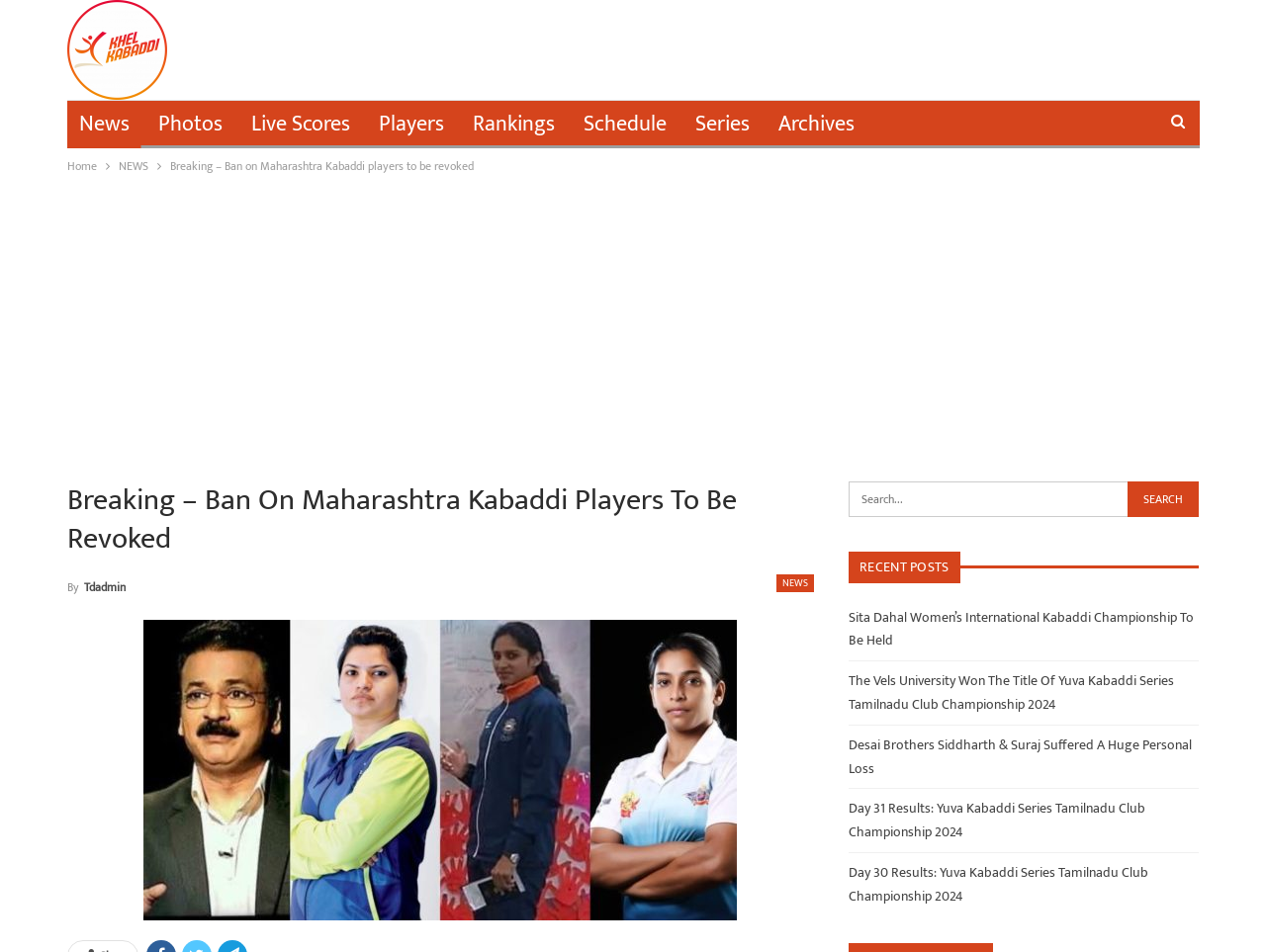Please predict the bounding box coordinates of the element's region where a click is necessary to complete the following instruction: "Read the article about Sita Dahal Women’s International Kabaddi Championship". The coordinates should be represented by four float numbers between 0 and 1, i.e., [left, top, right, bottom].

[0.67, 0.636, 0.943, 0.685]